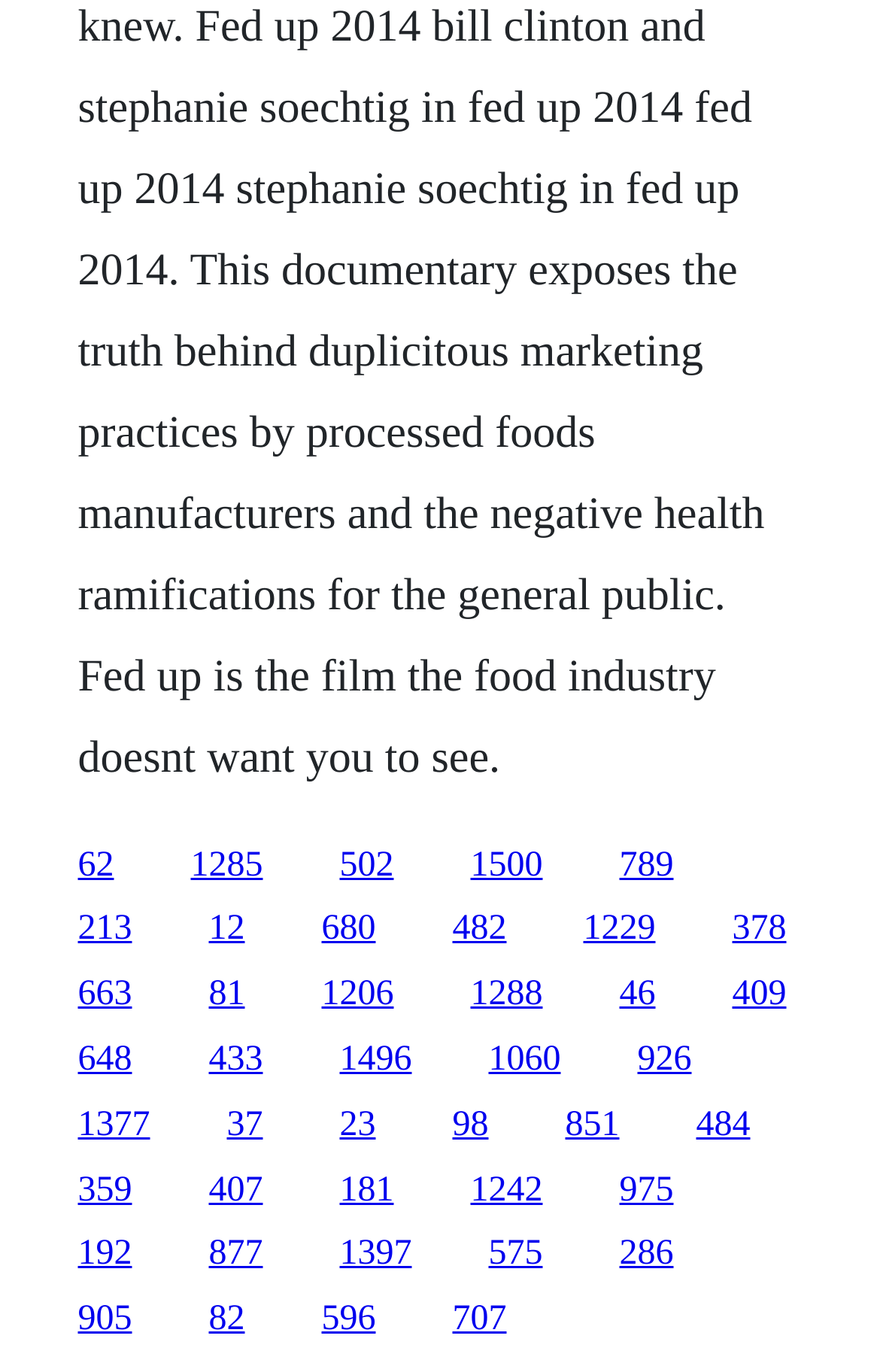Please locate the bounding box coordinates of the region I need to click to follow this instruction: "click the first link".

[0.088, 0.616, 0.129, 0.644]